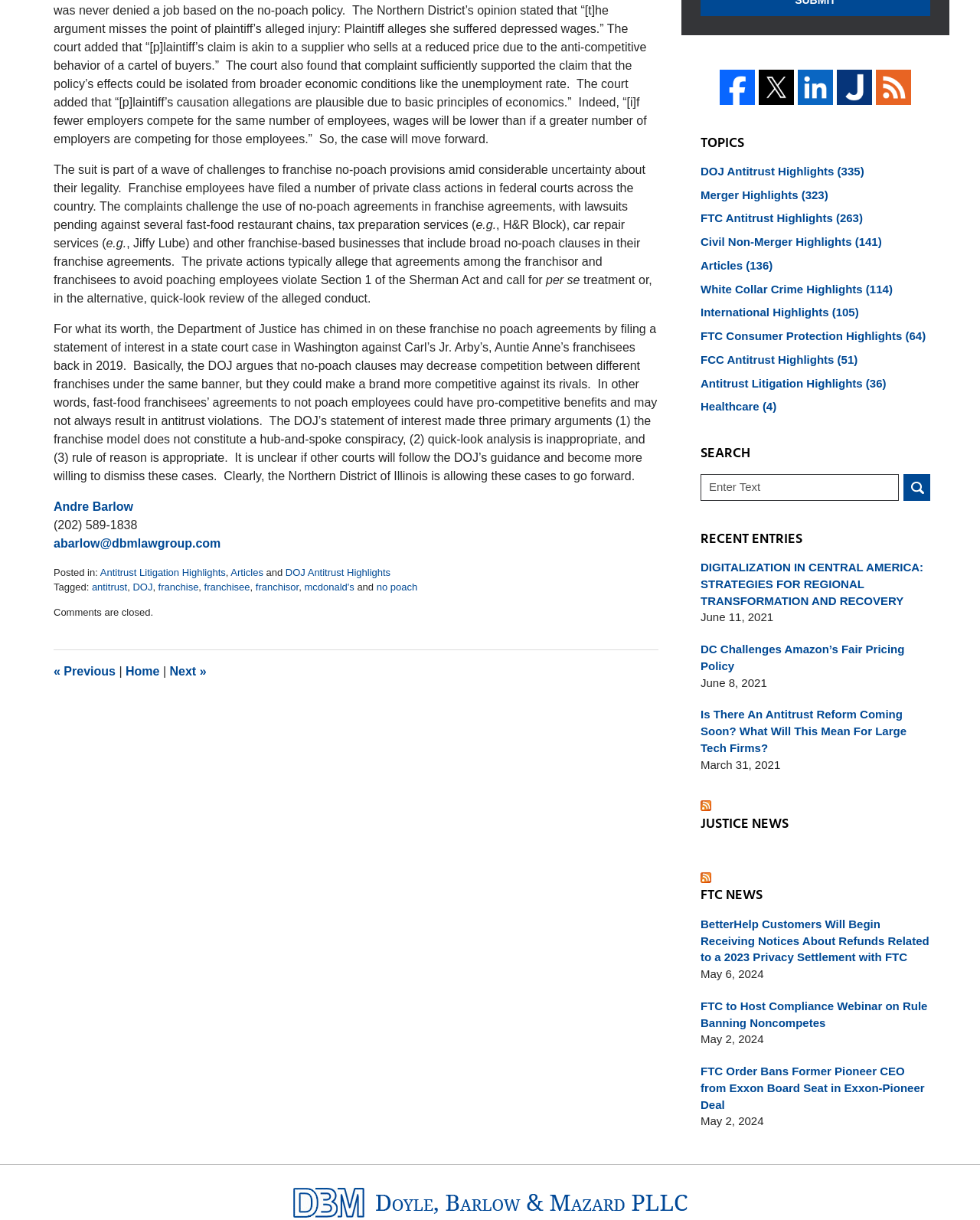Find the UI element described as: "White Collar Crime Highlights (114)" and predict its bounding box coordinates. Ensure the coordinates are four float numbers between 0 and 1, [left, top, right, bottom].

[0.695, 0.228, 0.969, 0.247]